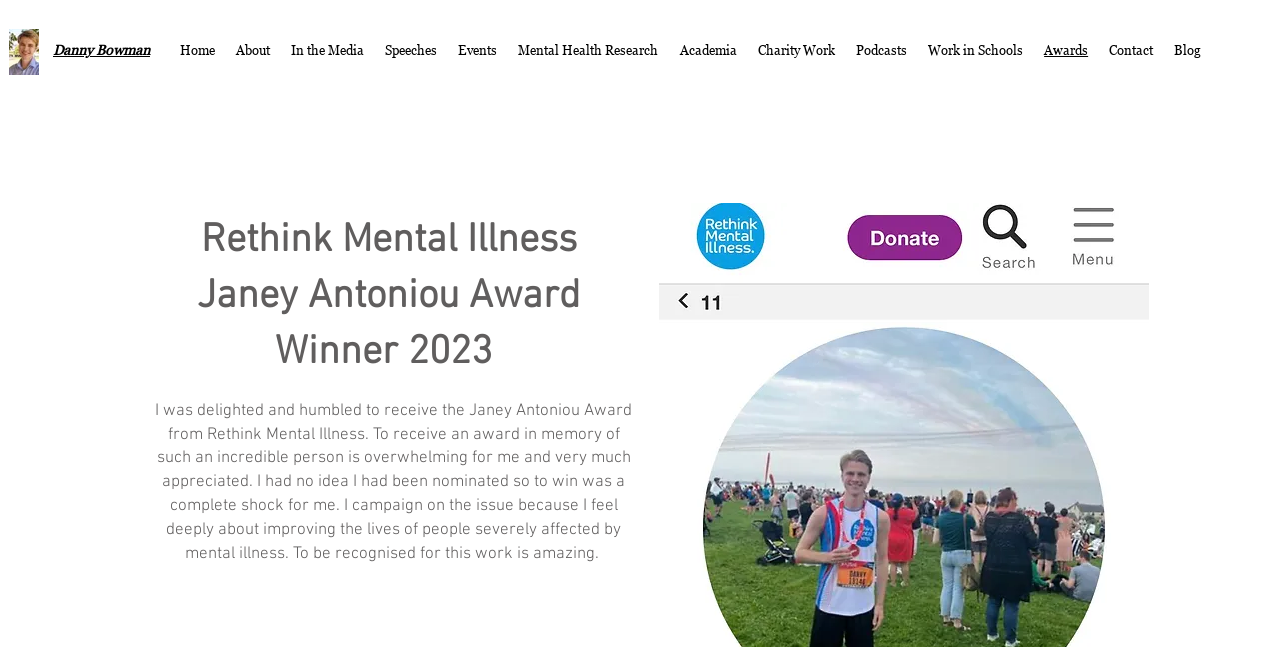Please find the bounding box coordinates of the element that must be clicked to perform the given instruction: "go to Home page". The coordinates should be four float numbers from 0 to 1, i.e., [left, top, right, bottom].

[0.132, 0.056, 0.176, 0.099]